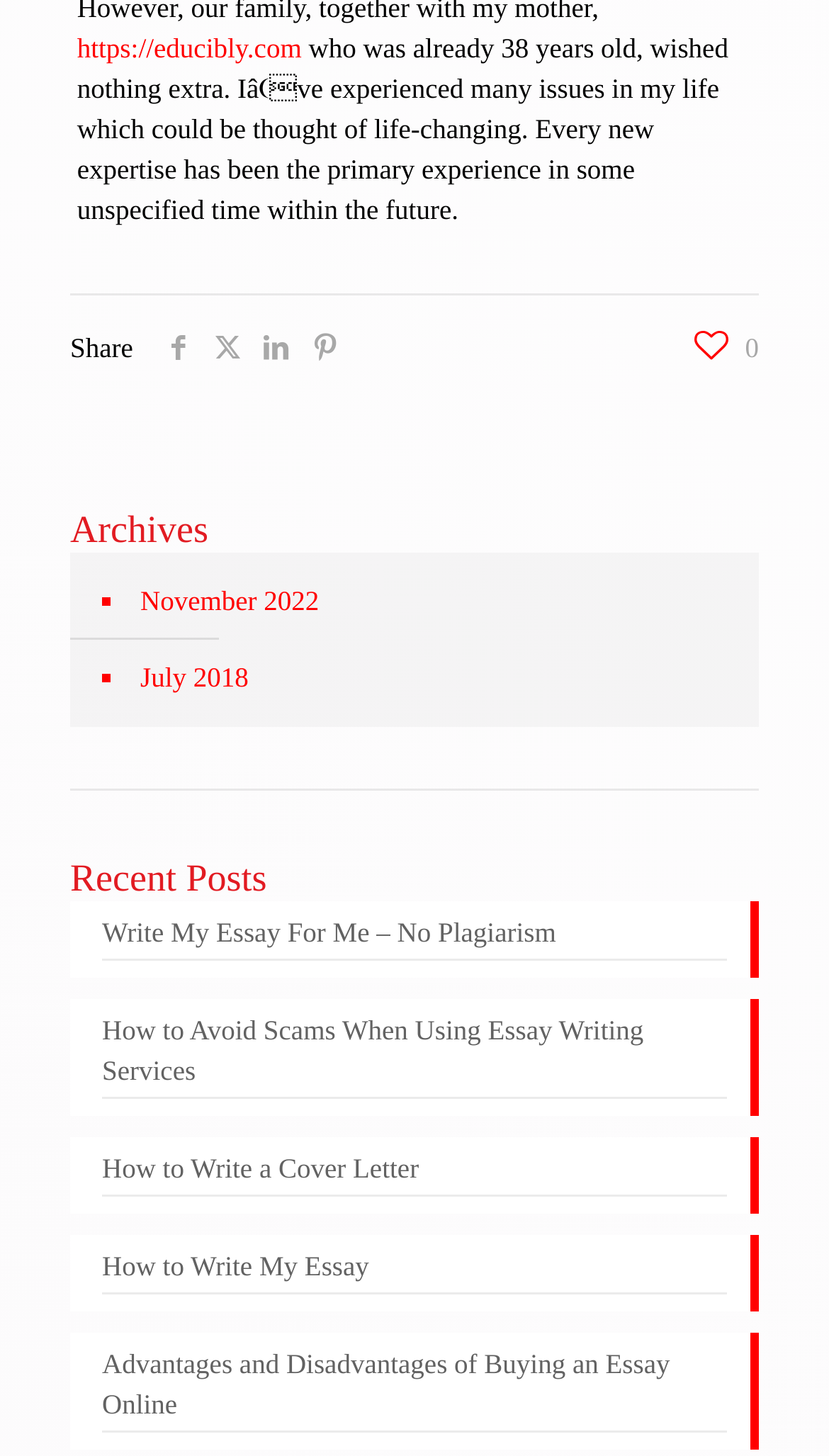Please locate the bounding box coordinates of the element that needs to be clicked to achieve the following instruction: "Learn about Amulite UV Painting Fiber Cement Board". The coordinates should be four float numbers between 0 and 1, i.e., [left, top, right, bottom].

None